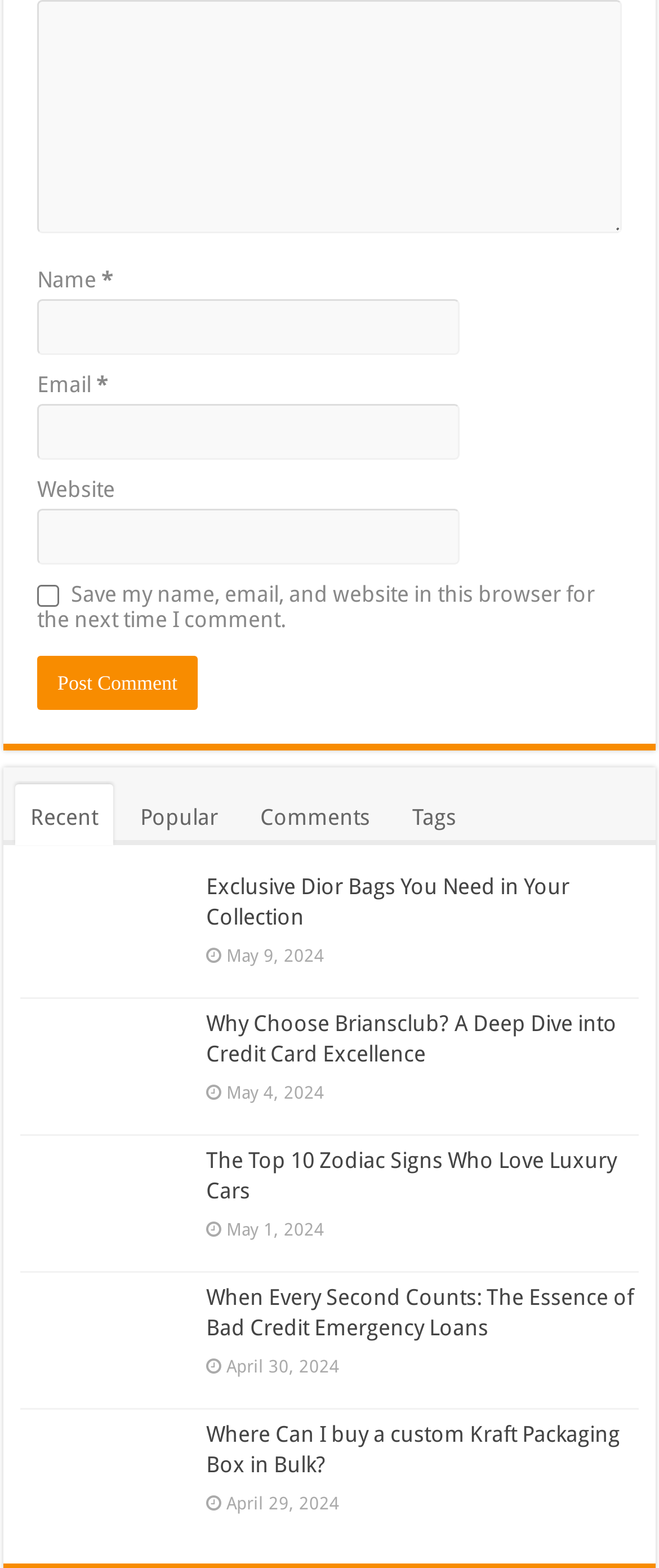How many comment links are there?
Using the screenshot, give a one-word or short phrase answer.

5